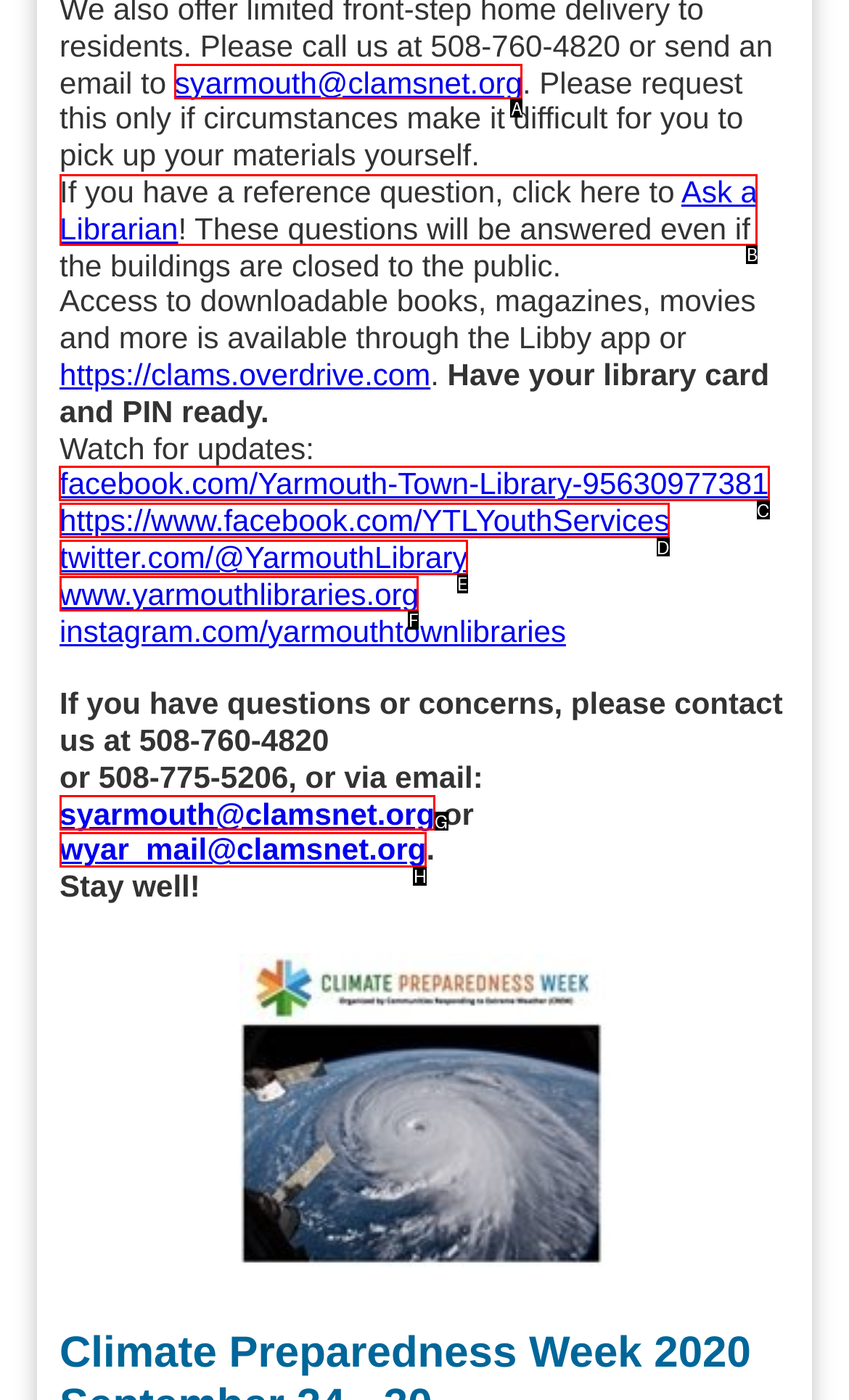Point out the UI element to be clicked for this instruction: Follow the library on Facebook. Provide the answer as the letter of the chosen element.

C